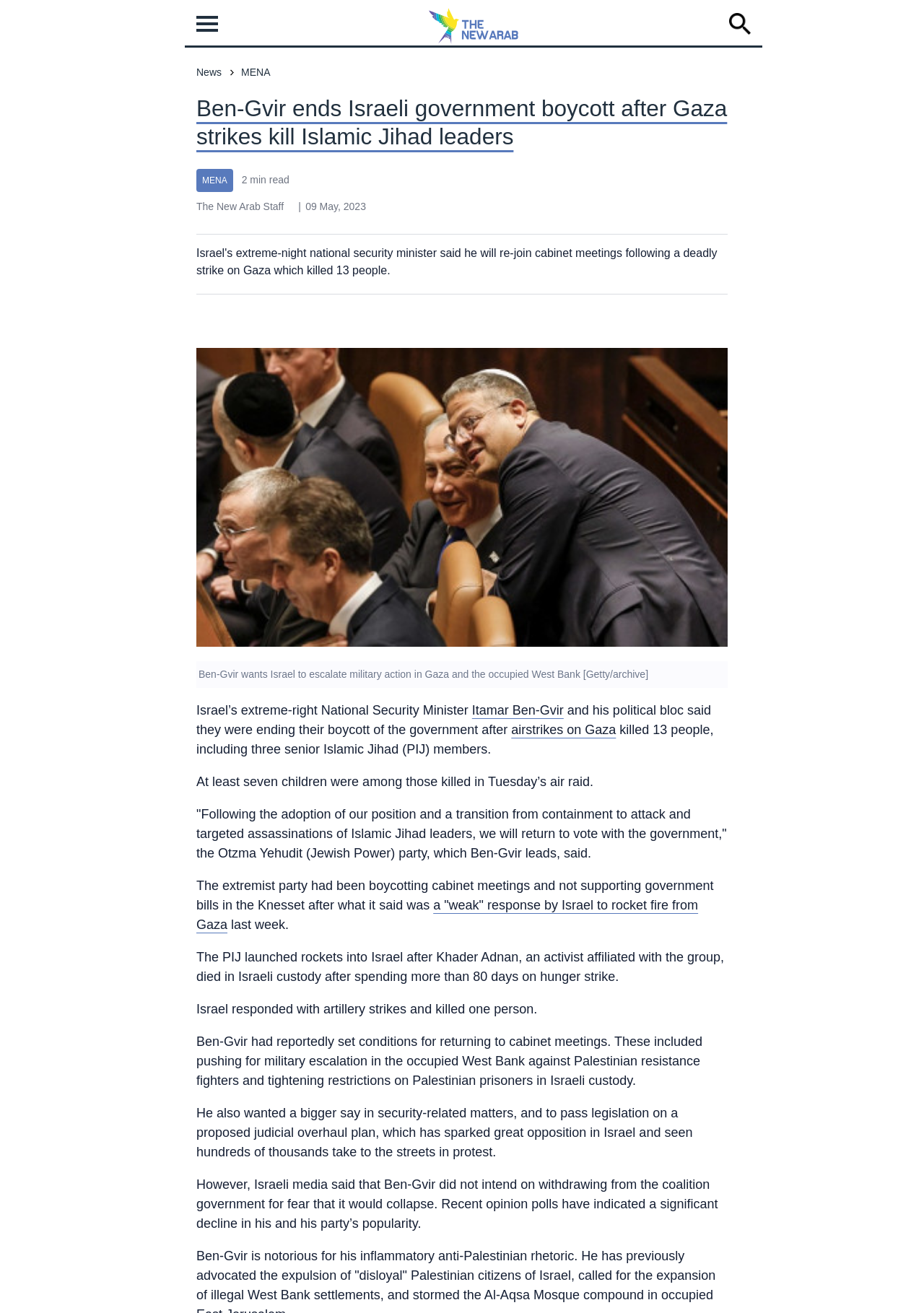Please identify the bounding box coordinates for the region that you need to click to follow this instruction: "click on news navigation".

[0.212, 0.049, 0.24, 0.061]